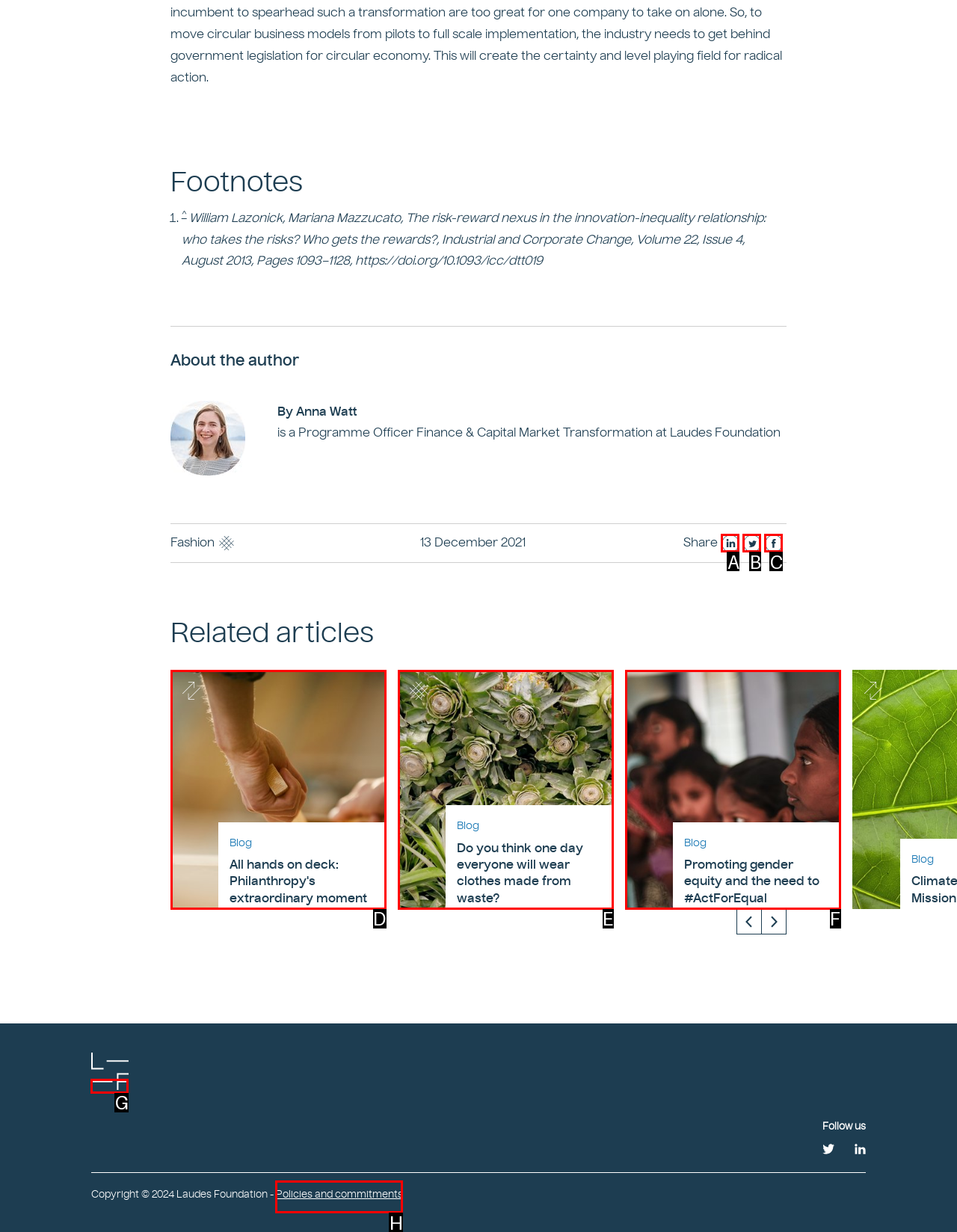What letter corresponds to the UI element described here: Share on Twitter
Reply with the letter from the options provided.

B